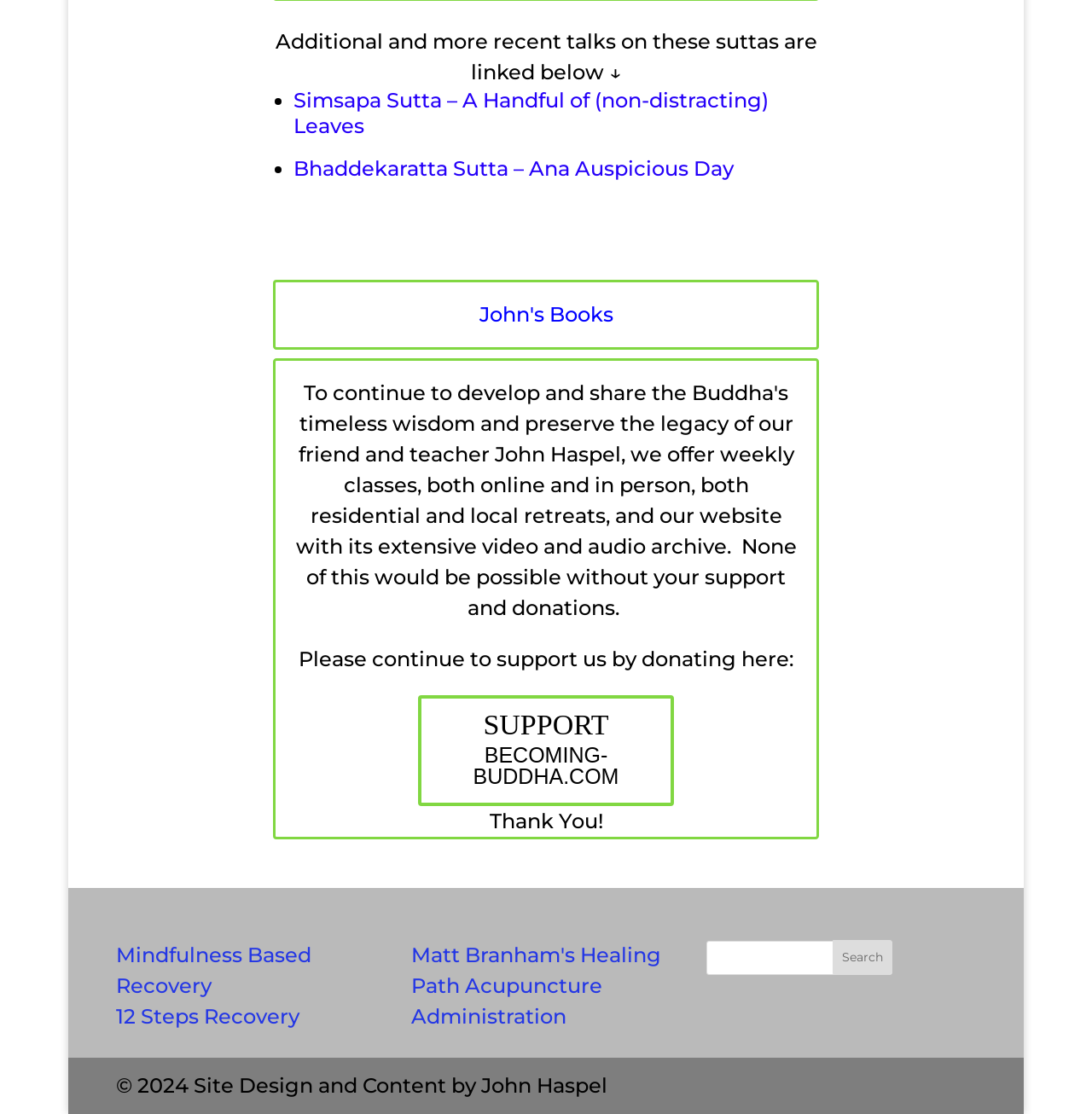Please find the bounding box coordinates of the clickable region needed to complete the following instruction: "Search for something". The bounding box coordinates must consist of four float numbers between 0 and 1, i.e., [left, top, right, bottom].

None